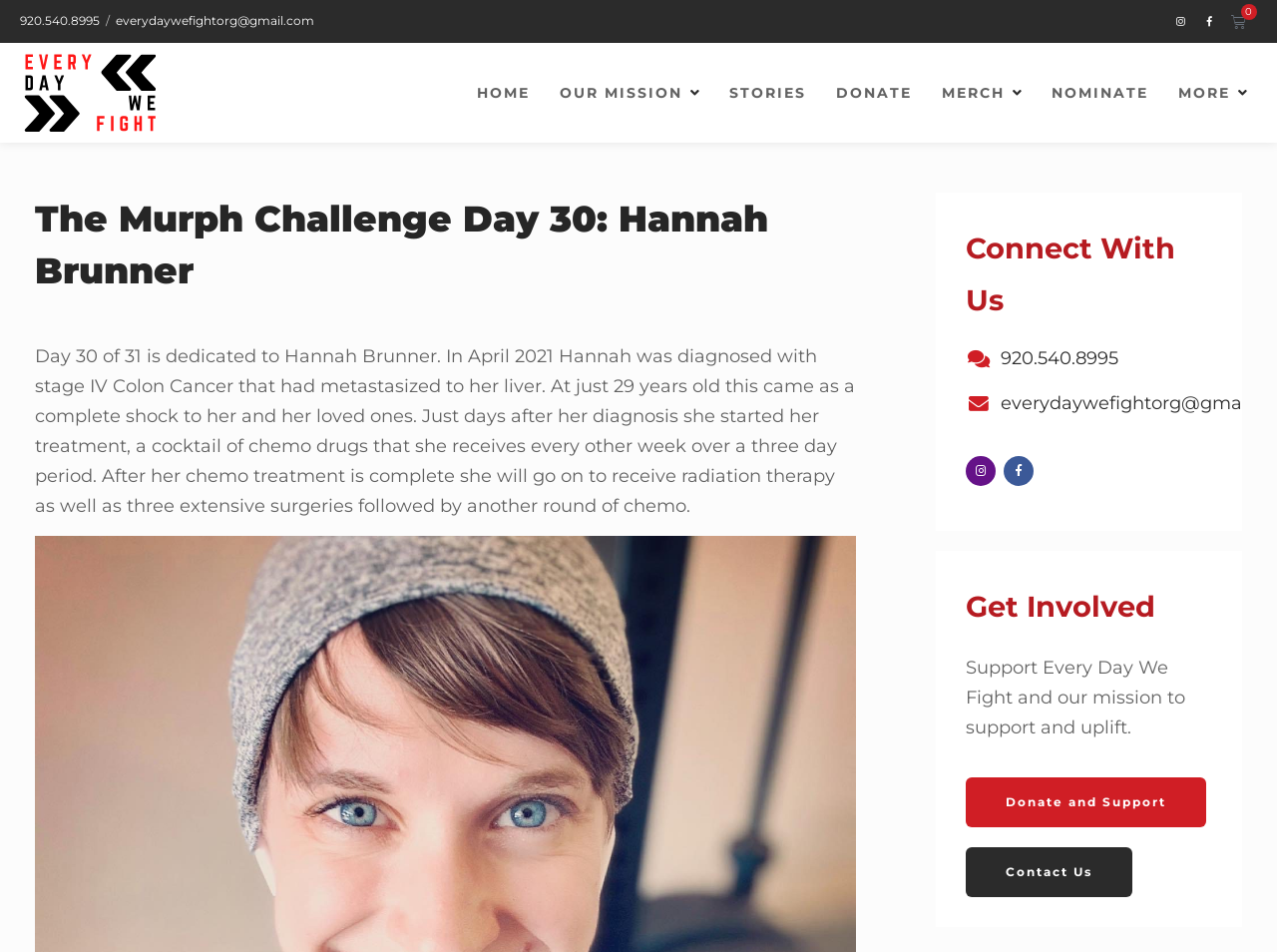Please provide the bounding box coordinates in the format (top-left x, top-left y, bottom-right x, bottom-right y). Remember, all values are floating point numbers between 0 and 1. What is the bounding box coordinate of the region described as: everydaywefightorg@gmail.com

[0.091, 0.014, 0.246, 0.029]